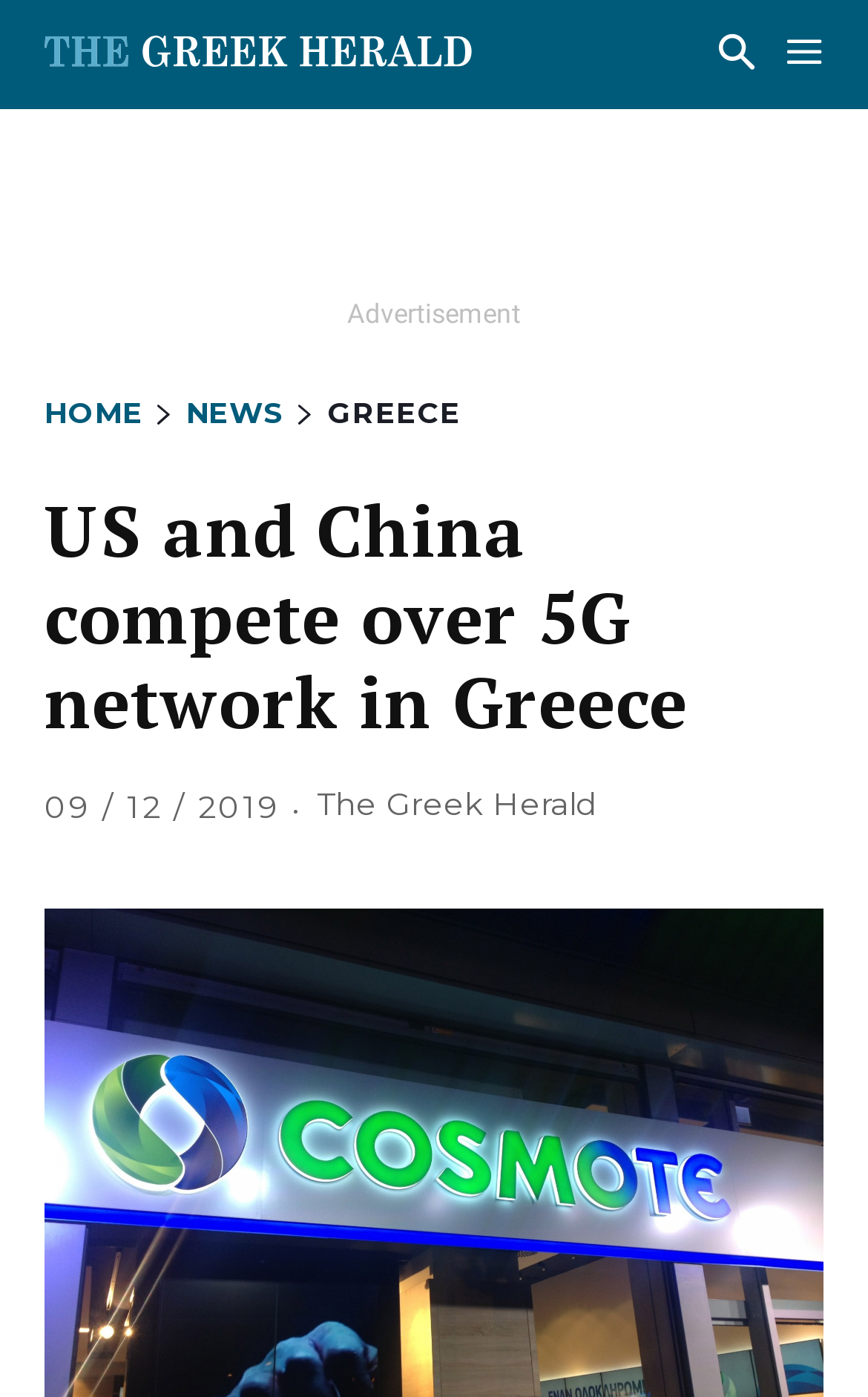Reply to the question with a brief word or phrase: What is the position of the image?

Top left